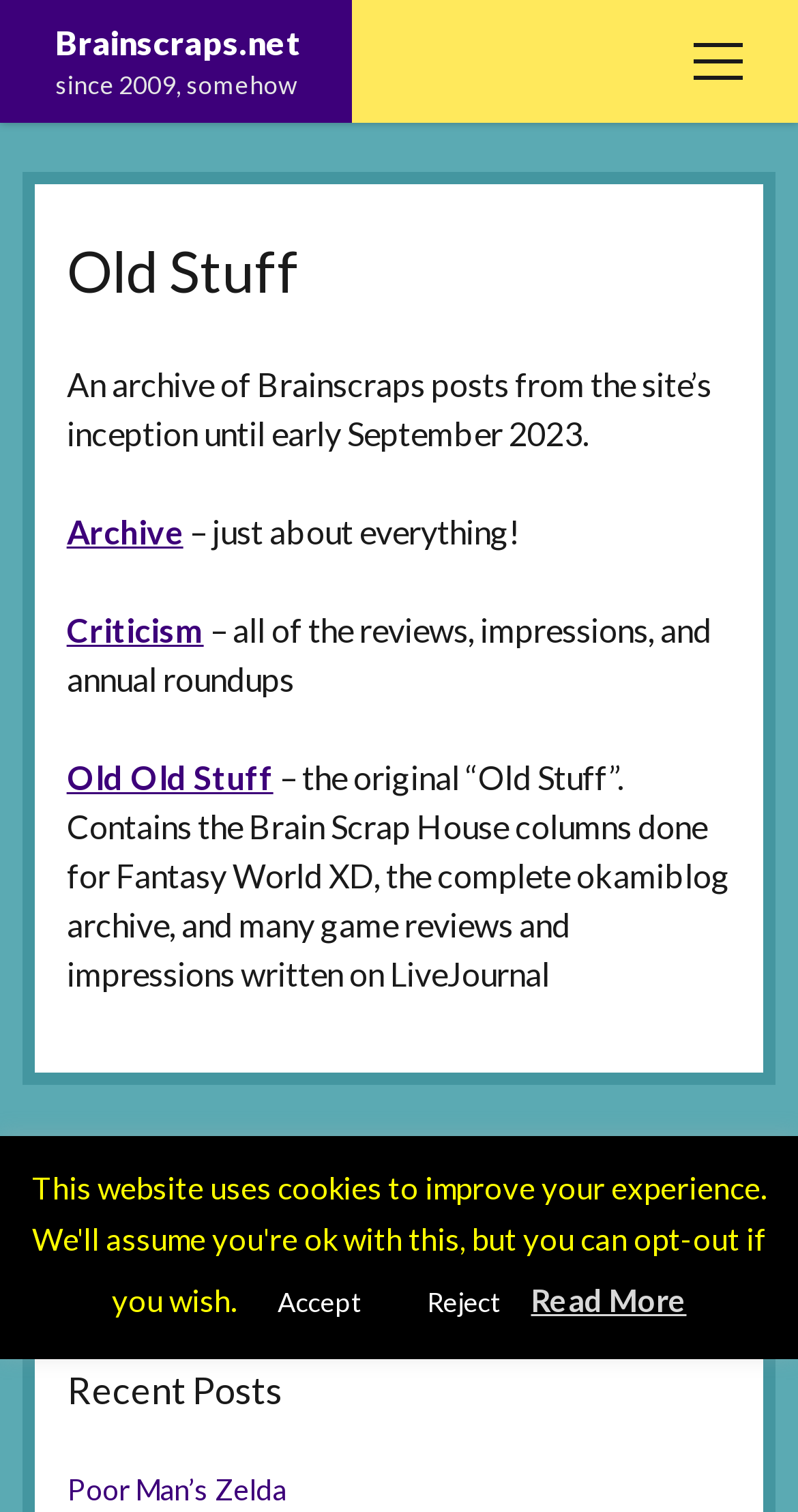Using the format (top-left x, top-left y, bottom-right x, bottom-right y), provide the bounding box coordinates for the described UI element. All values should be floating point numbers between 0 and 1: Archive

[0.083, 0.338, 0.23, 0.364]